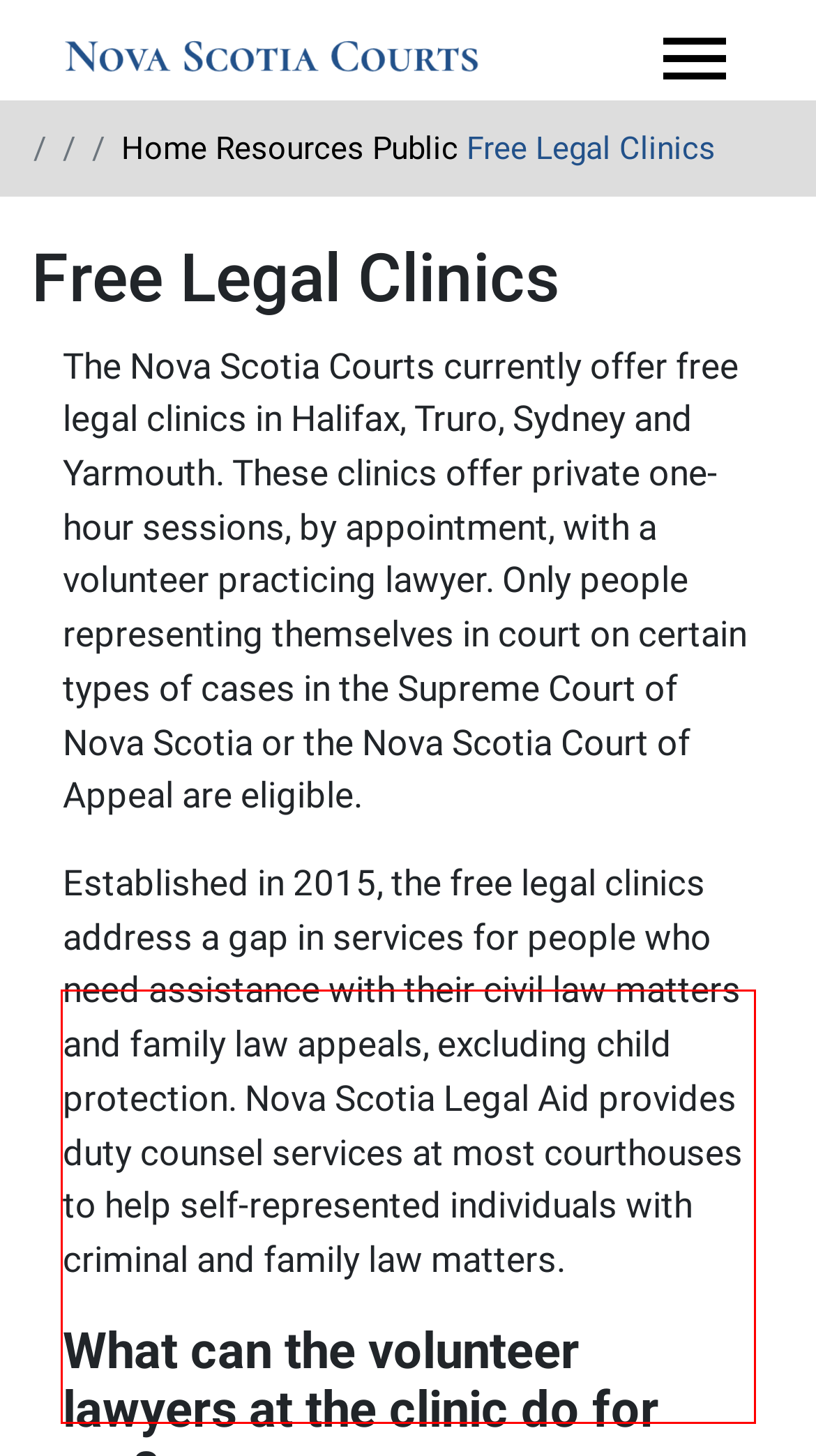Using the provided screenshot, read and generate the text content within the red-bordered area.

Established in 2015, the free legal clinics address a gap in services for people who need assistance with their civil law matters and family law appeals, excluding child protection. Nova Scotia Legal Aid provides duty counsel services at most courthouses to help self-represented individuals with criminal and family law matters.